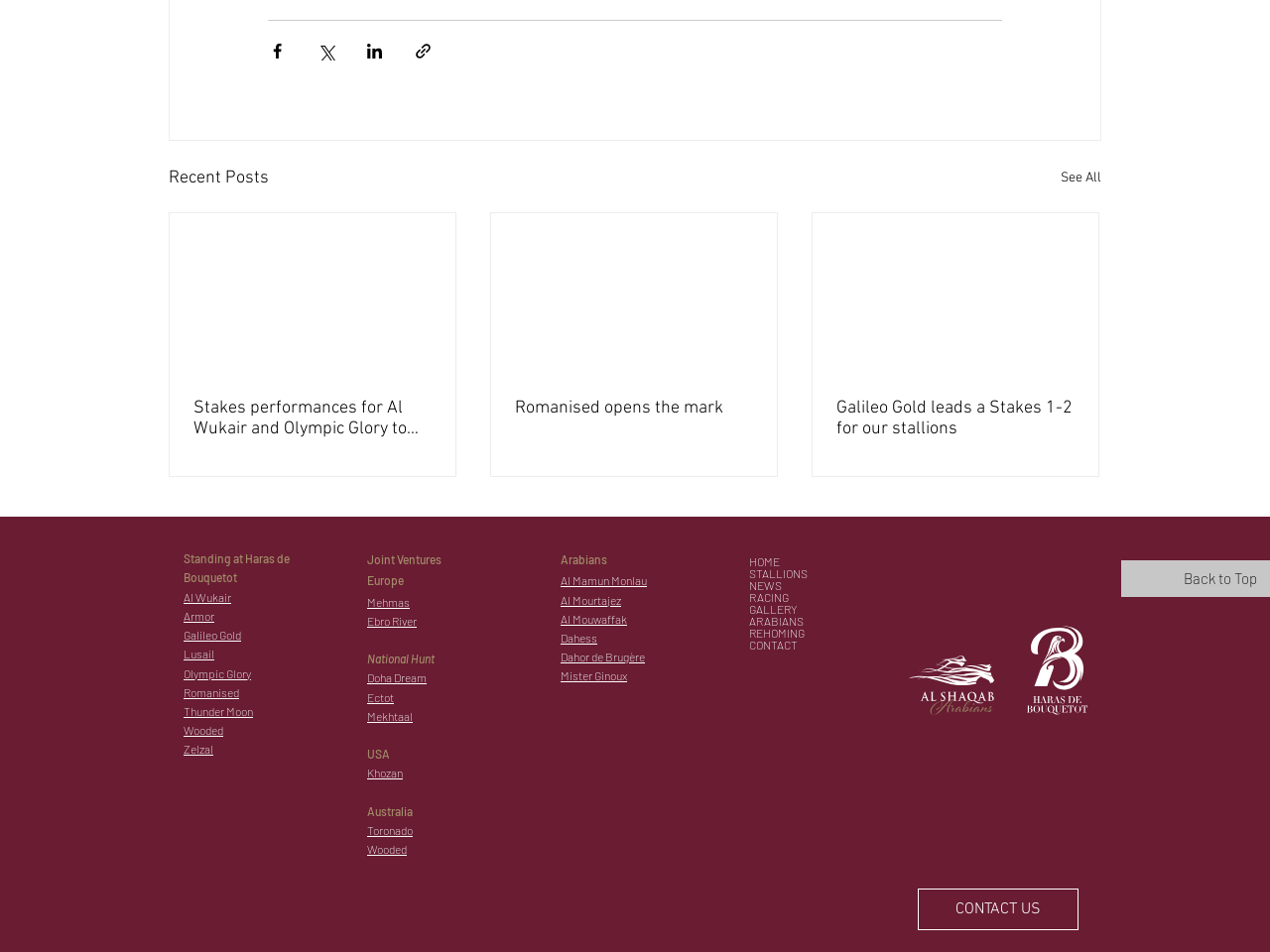What is the name of the last link in the navigation menu?
Answer the question with detailed information derived from the image.

I looked at the navigation menu and found the last link listed, which is 'CONTACT', so that is the name of the last link in the navigation menu.